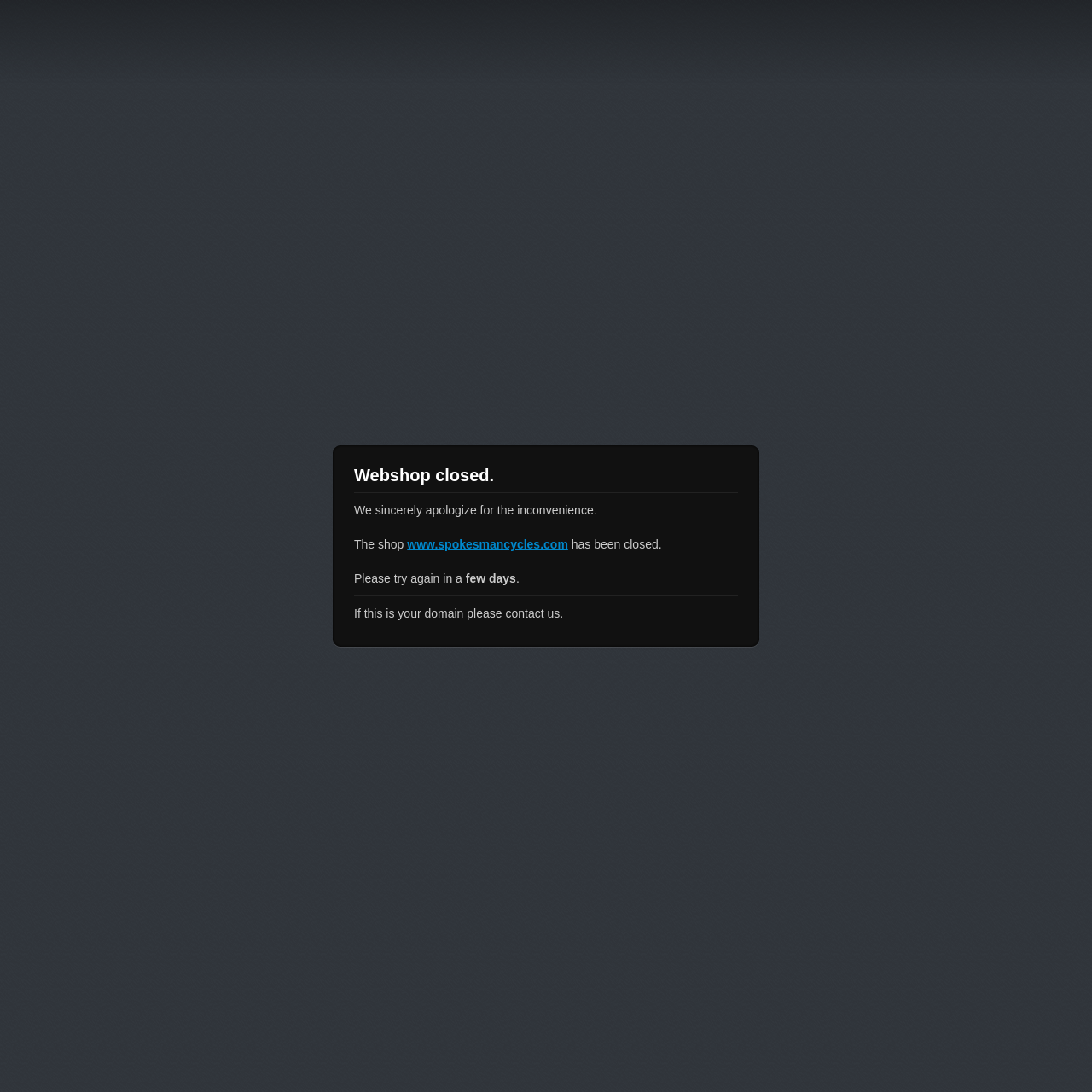What is the recommended action for the domain owner?
From the screenshot, supply a one-word or short-phrase answer.

Contact us